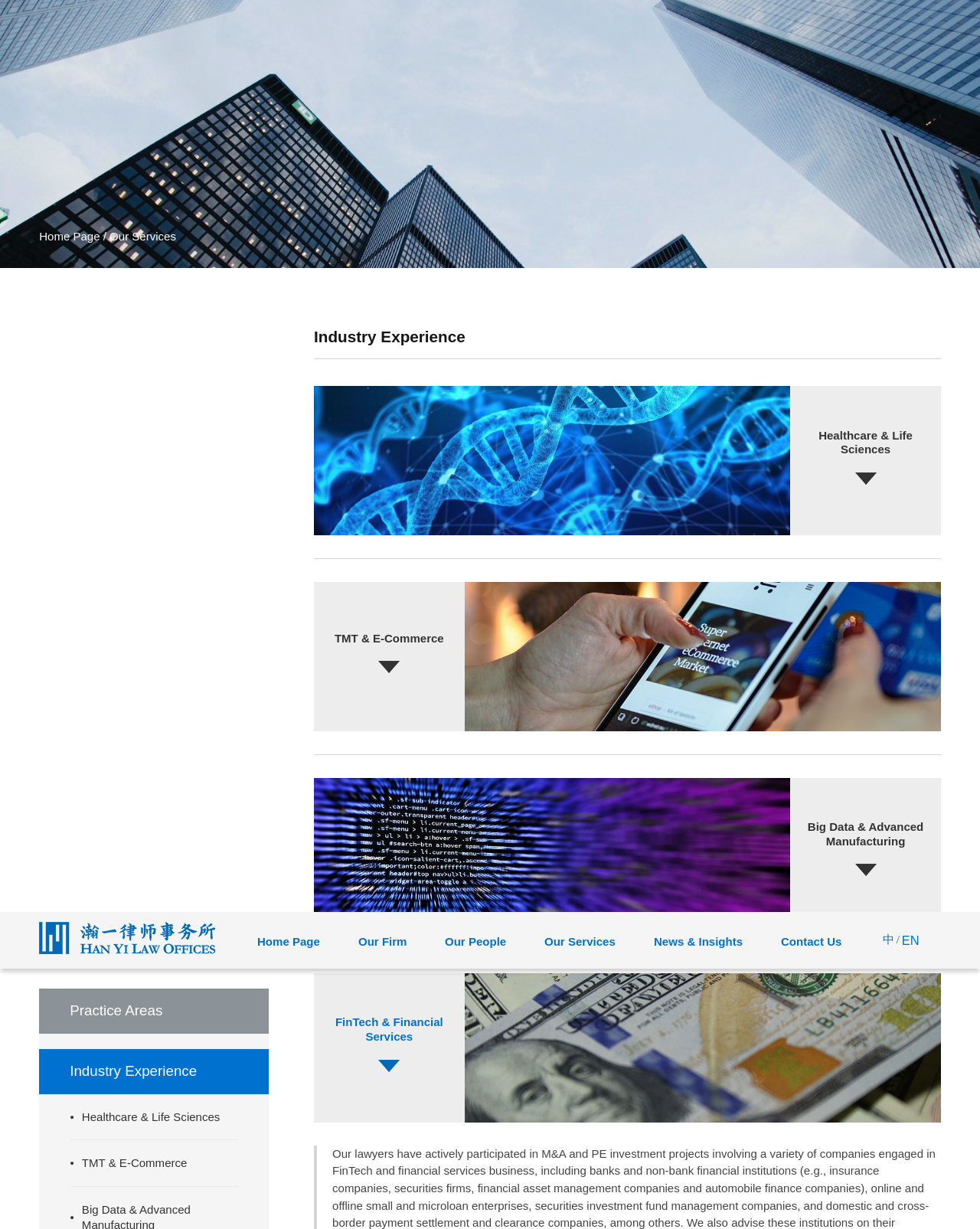Describe every aspect of the webpage comprehensively.

The webpage is for Han Yi Law Offices, a law firm that provides various legal services. At the top left corner, there is a logo of the law firm, accompanied by a link to the homepage. Below the logo, there is a navigation menu with links to different sections of the website, including "Home Page", "Our Firm", "Our People", "Our Services", "News & Insights", and "Contact Us". 

To the right of the navigation menu, there is a language selection option, allowing users to switch between Chinese and English. Below the language selection option, there are two columns of links. The left column has links to "Practice Areas" and "Industry Experience", followed by a list of specific practice areas, including "Healthcare & Life Sciences", "TMT & E-Commerce", and "Big Data & Advanced Manufacturing". The right column has a brief description of the law firm's services in FinTech and financial services, accompanied by an image.

Below the two columns, there are three sections, each describing the law firm's services in a specific industry: FinTech and financial services, Lodging & Real Estate, and Consumers & Retail. Each section has a brief description of the law firm's services, accompanied by an image. 

At the bottom of the webpage, there is a copyright notice and a statement about the law firm's registration information.